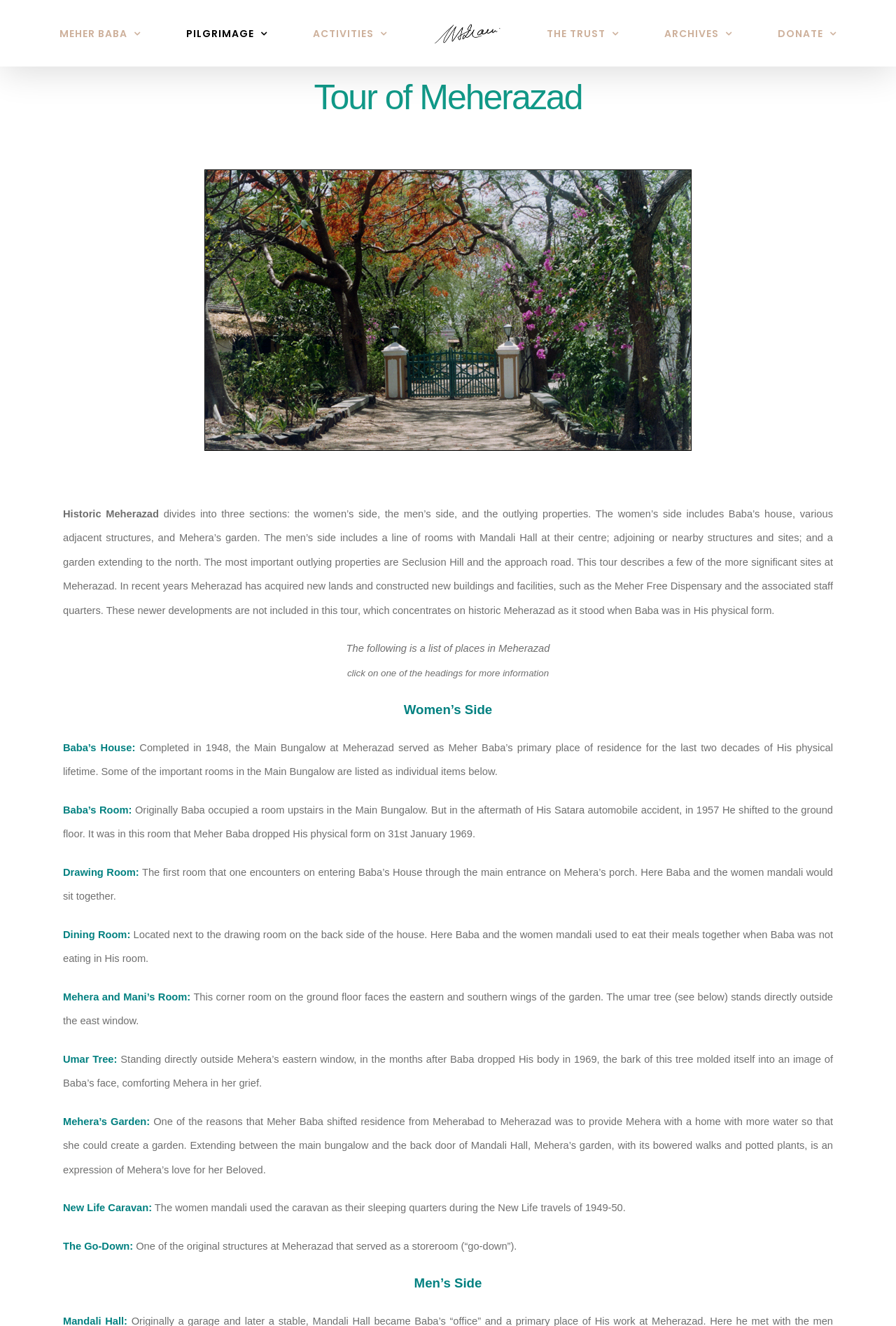Identify the bounding box coordinates of the clickable region to carry out the given instruction: "Contact the author via email".

None